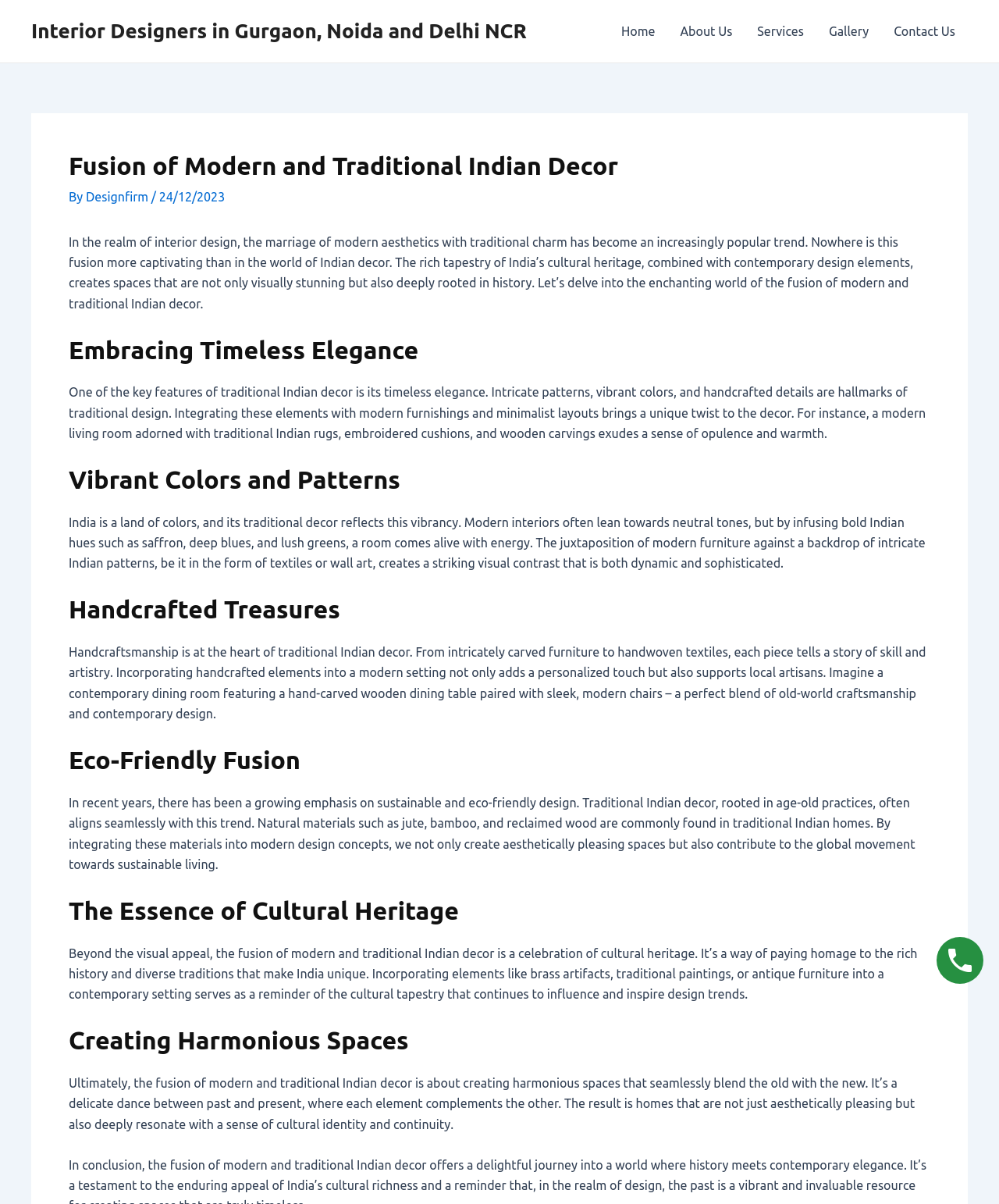Determine the bounding box coordinates of the region to click in order to accomplish the following instruction: "Click on 'Interior Designers in Gurgaon, Noida and Delhi NCR'". Provide the coordinates as four float numbers between 0 and 1, specifically [left, top, right, bottom].

[0.031, 0.016, 0.527, 0.035]